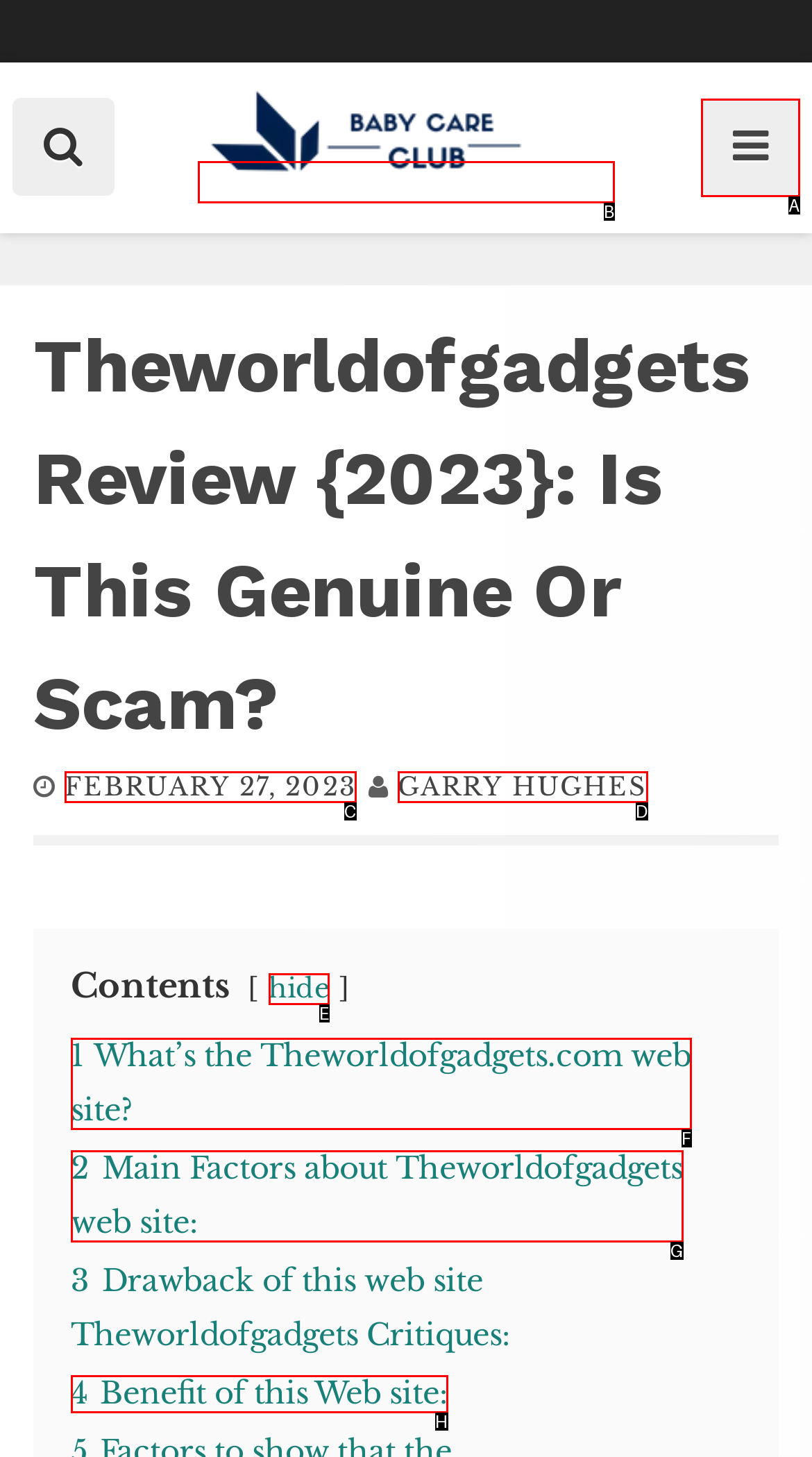Point out the specific HTML element to click to complete this task: Click the menu button Reply with the letter of the chosen option.

A